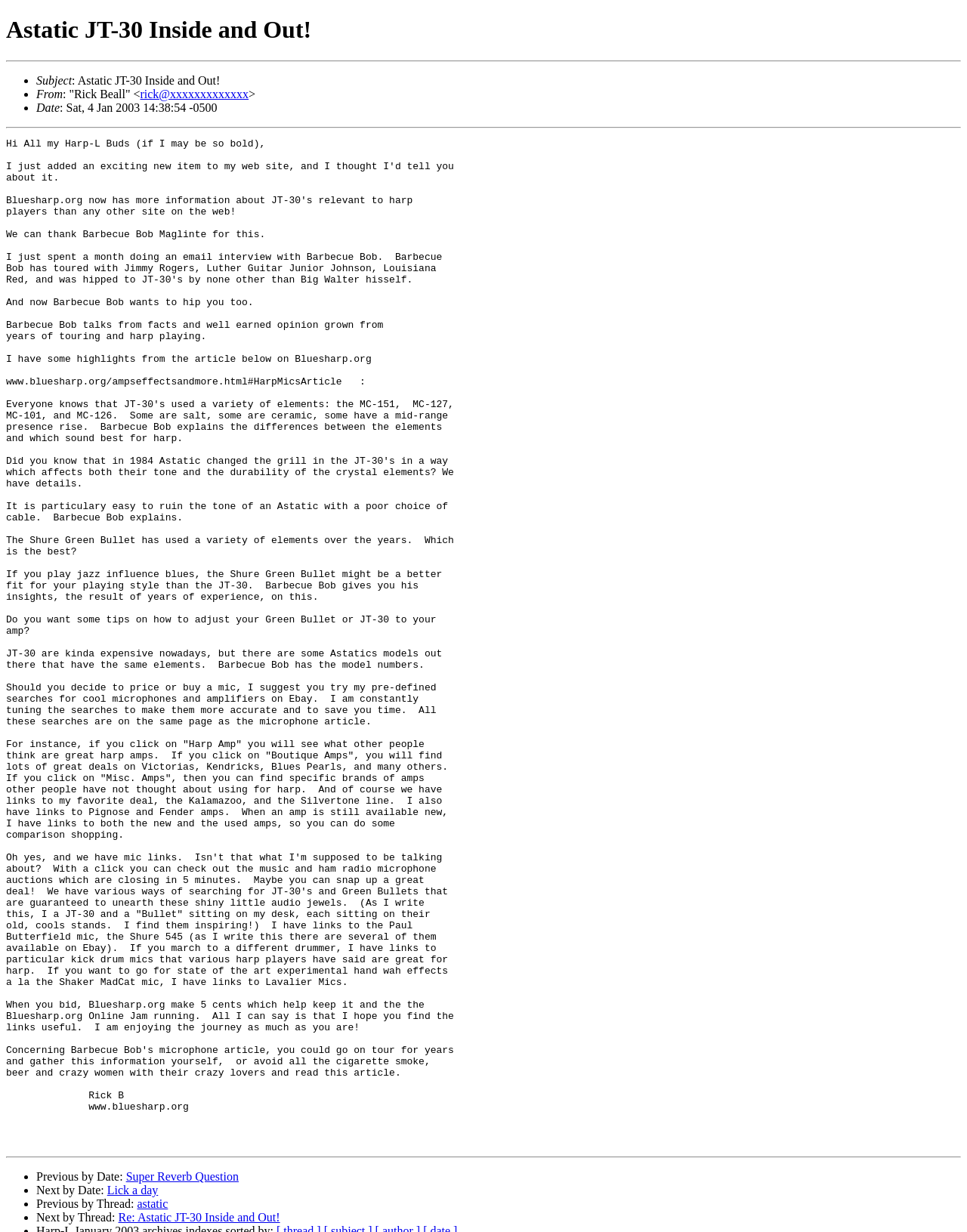Provide an in-depth description of the elements and layout of the webpage.

This webpage appears to be an email or a forum post discussing the Astatic JT-30 microphone. At the top, there is a heading with the title "Astatic JT-30 Inside and Out!" followed by a horizontal separator. Below the separator, there are three list markers with corresponding text, including "Subject", "From", and "Date", which provide information about the email or post.

The main content of the webpage is a long block of text that discusses the Astatic JT-30 microphone, its features, and its uses. The text is written in a conversational tone and includes personal anecdotes and opinions. The author mentions that they have added new information to their website, Bluesharp.org, about the JT-30 microphone, including an interview with Barbecue Bob Maglinte, a harp player who has toured with several famous musicians.

The text also includes several links to other websites, including Ebay, where users can search for microphones and amplifiers. The author provides tips on how to adjust the JT-30 microphone and suggests alternative microphones that may be suitable for jazz-influenced blues players.

At the bottom of the webpage, there are several list markers with links to other emails or posts, including "Previous by Date", "Next by Date", "Previous by Thread", and "Next by Thread". These links allow users to navigate through a thread of emails or posts related to the Astatic JT-30 microphone.